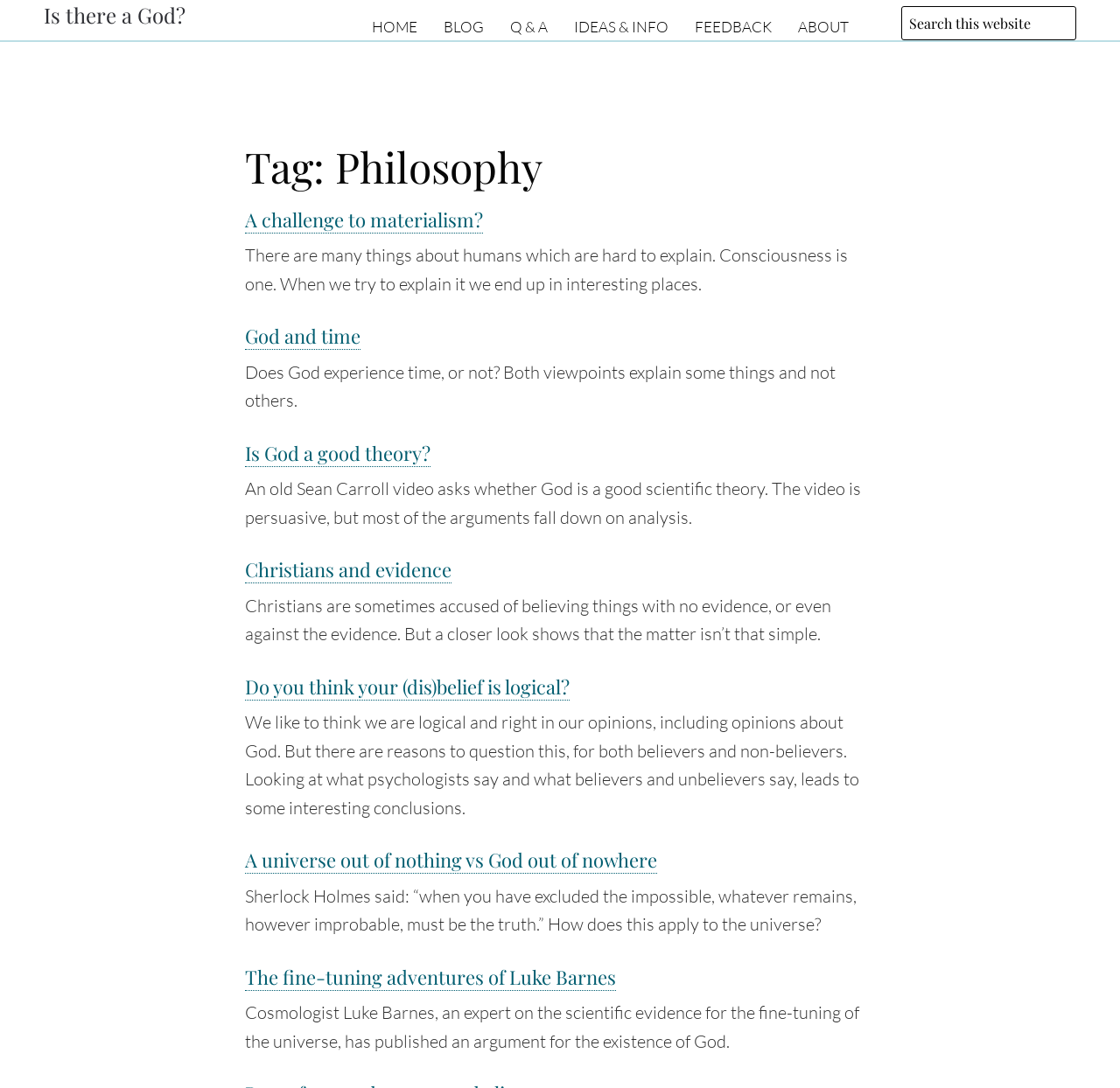How many articles are listed on the webpage?
Please provide a comprehensive answer based on the visual information in the image.

By counting the number of headings and links on the webpage, I found that there are 9 articles listed, each with a heading and a link.